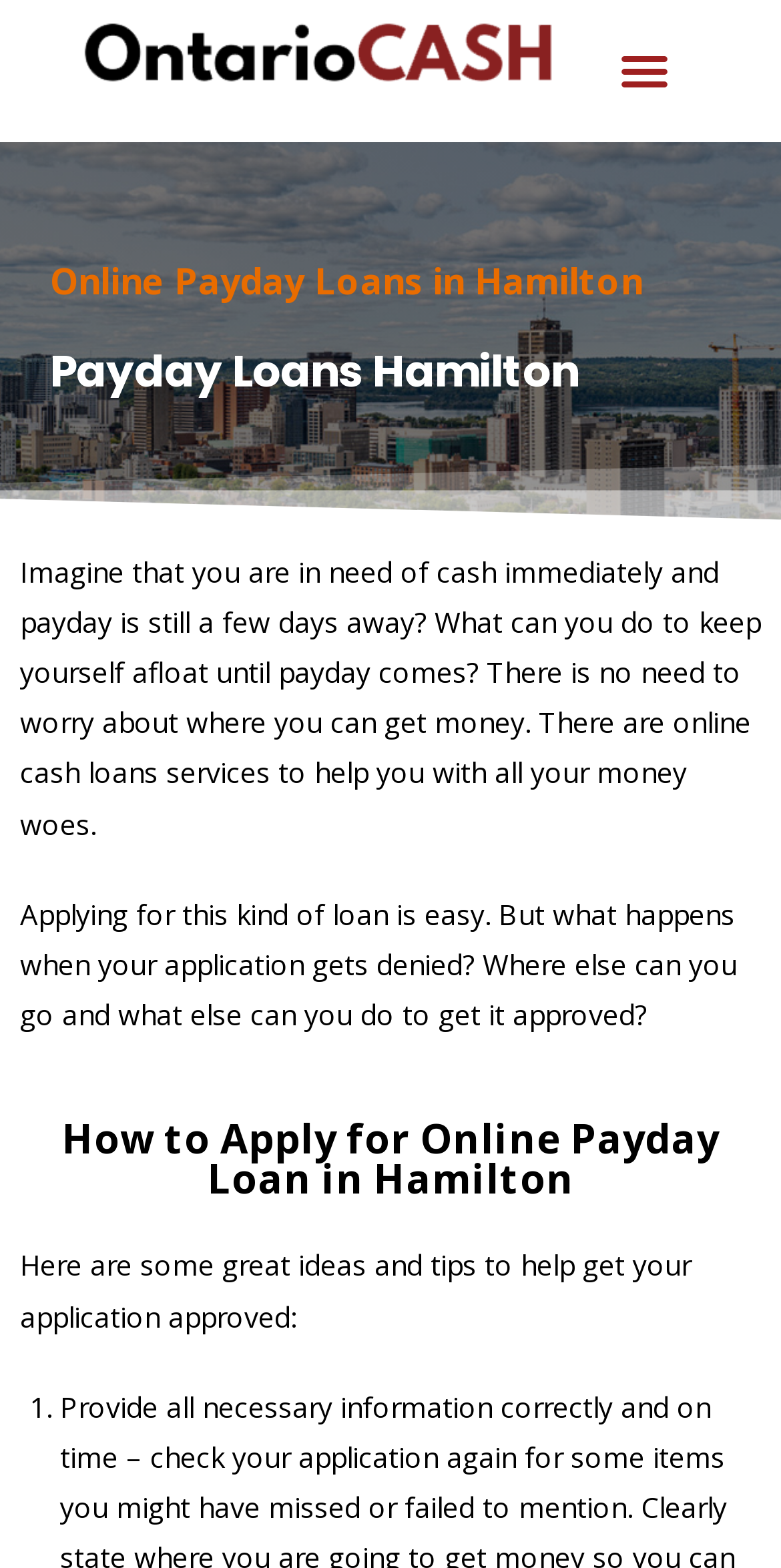Provide your answer in a single word or phrase: 
What is the purpose of this website?

Online payday loans